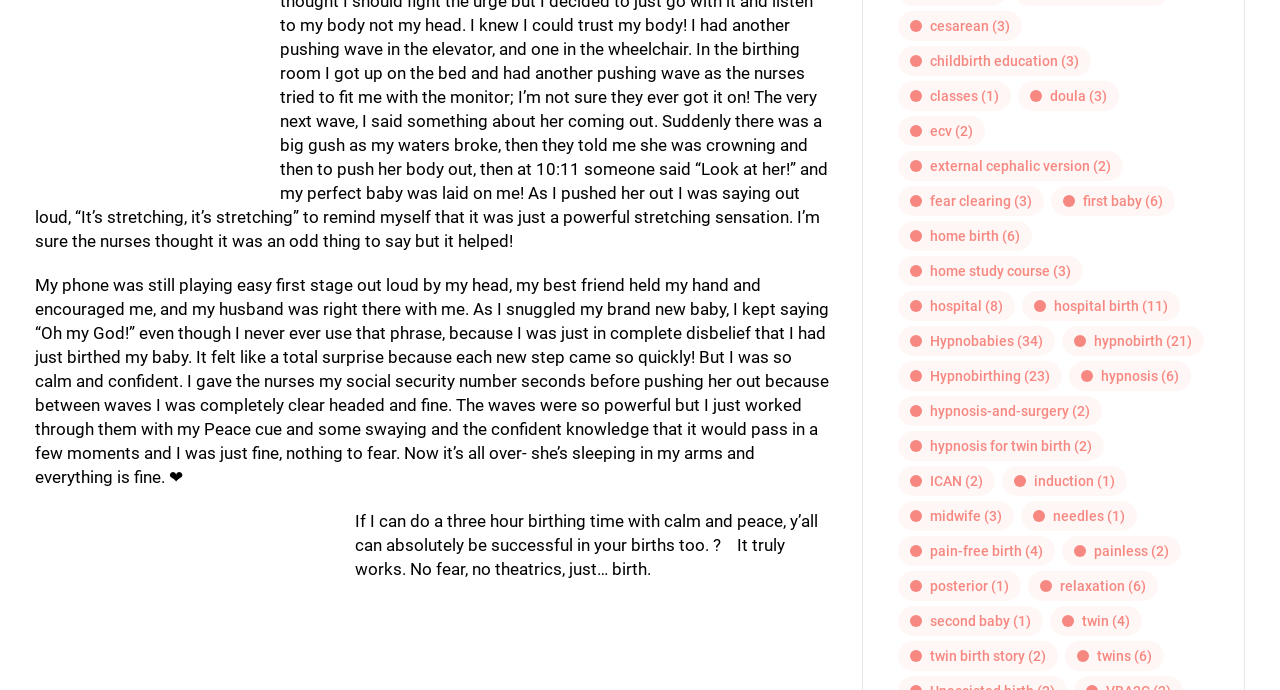How many items are related to twin birth?
Answer with a single word or phrase by referring to the visual content.

6